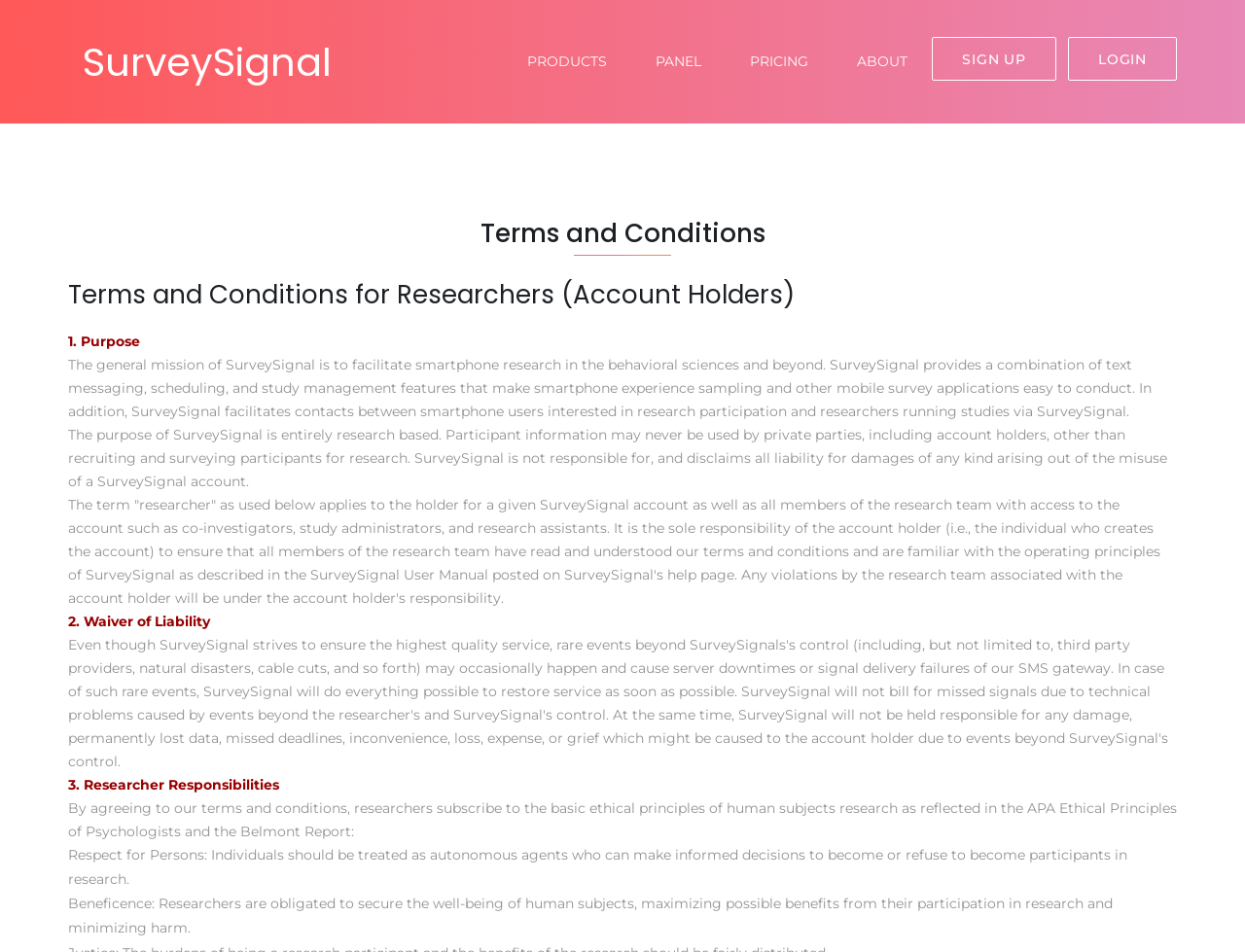Use a single word or phrase to answer the question: 
How many links are in the top navigation bar?

5